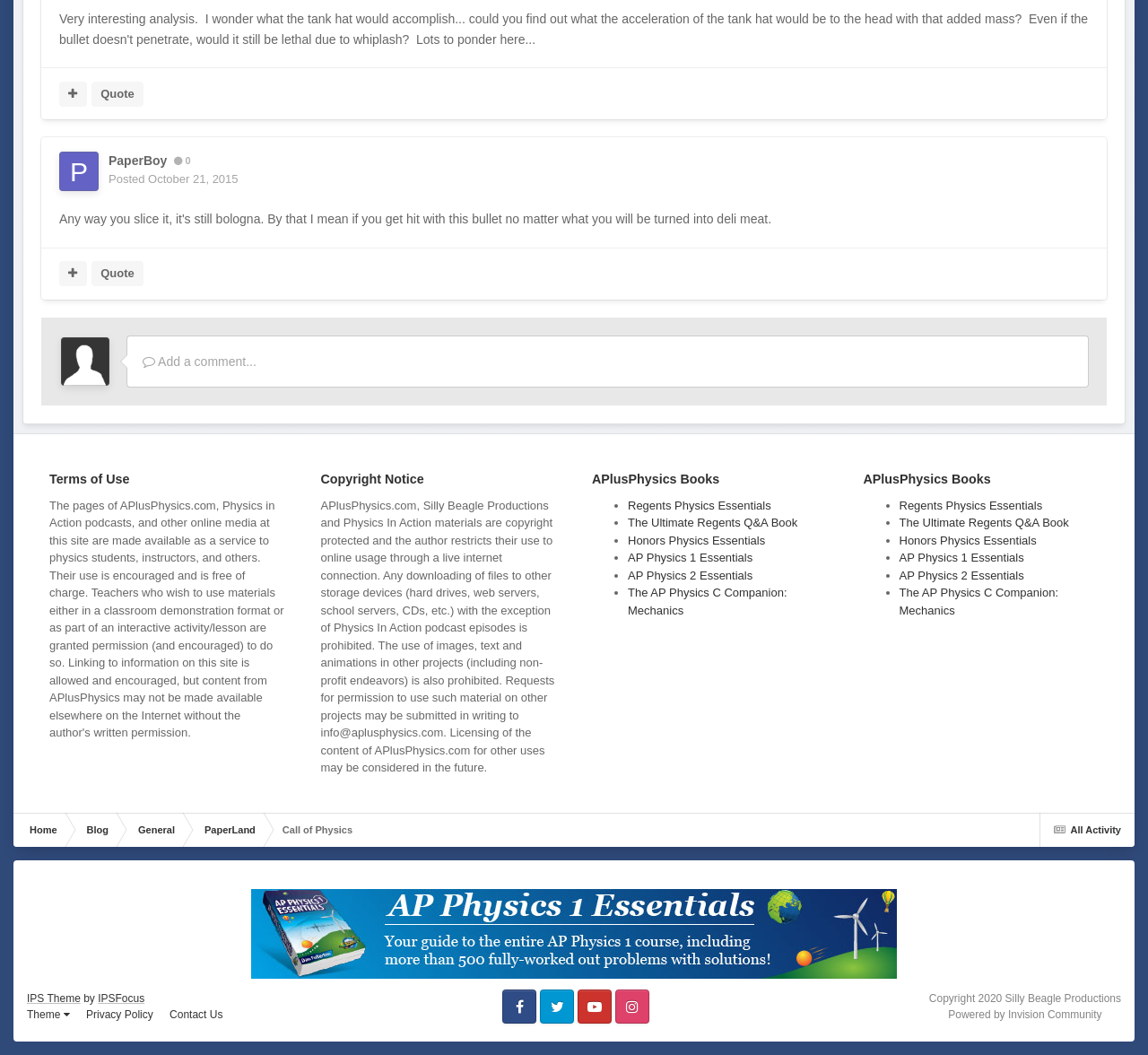Please find the bounding box coordinates of the element that you should click to achieve the following instruction: "Click the 'Home' link". The coordinates should be presented as four float numbers between 0 and 1: [left, top, right, bottom].

None